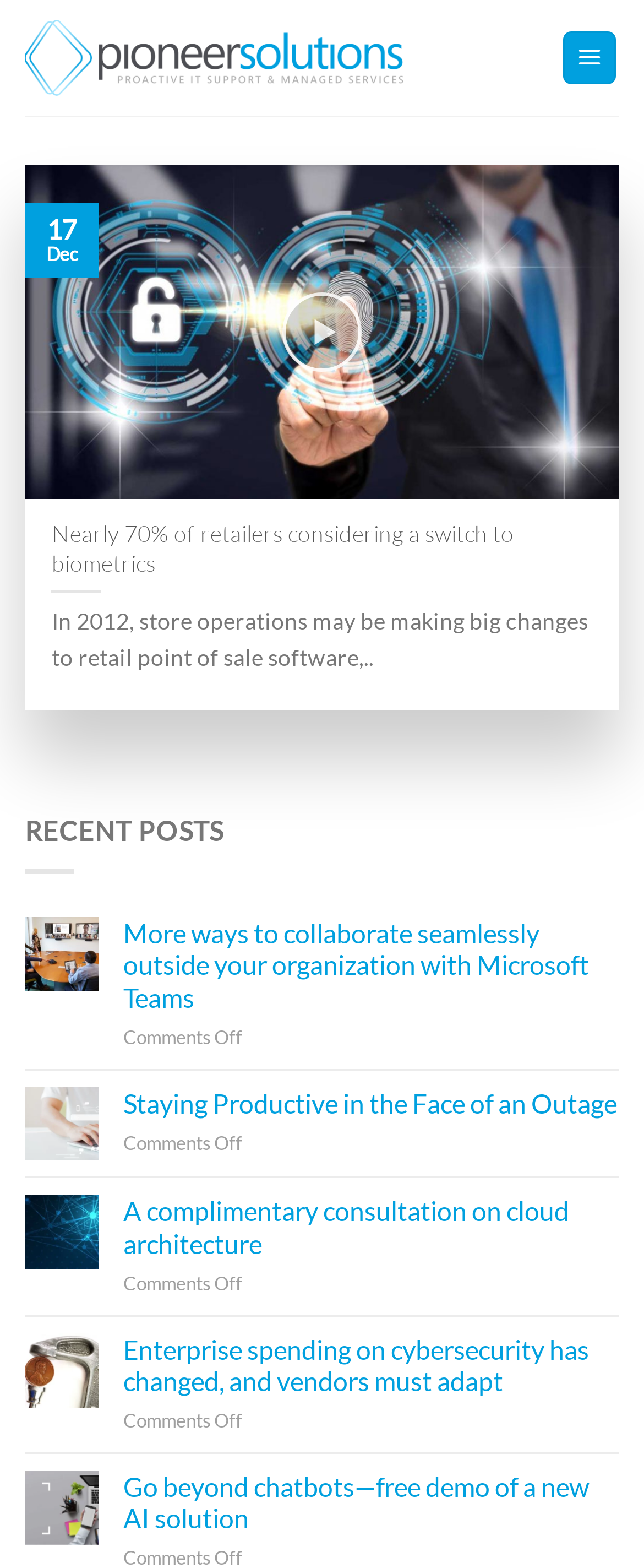What is the date of the first recent post?
Provide a one-word or short-phrase answer based on the image.

17 Dec